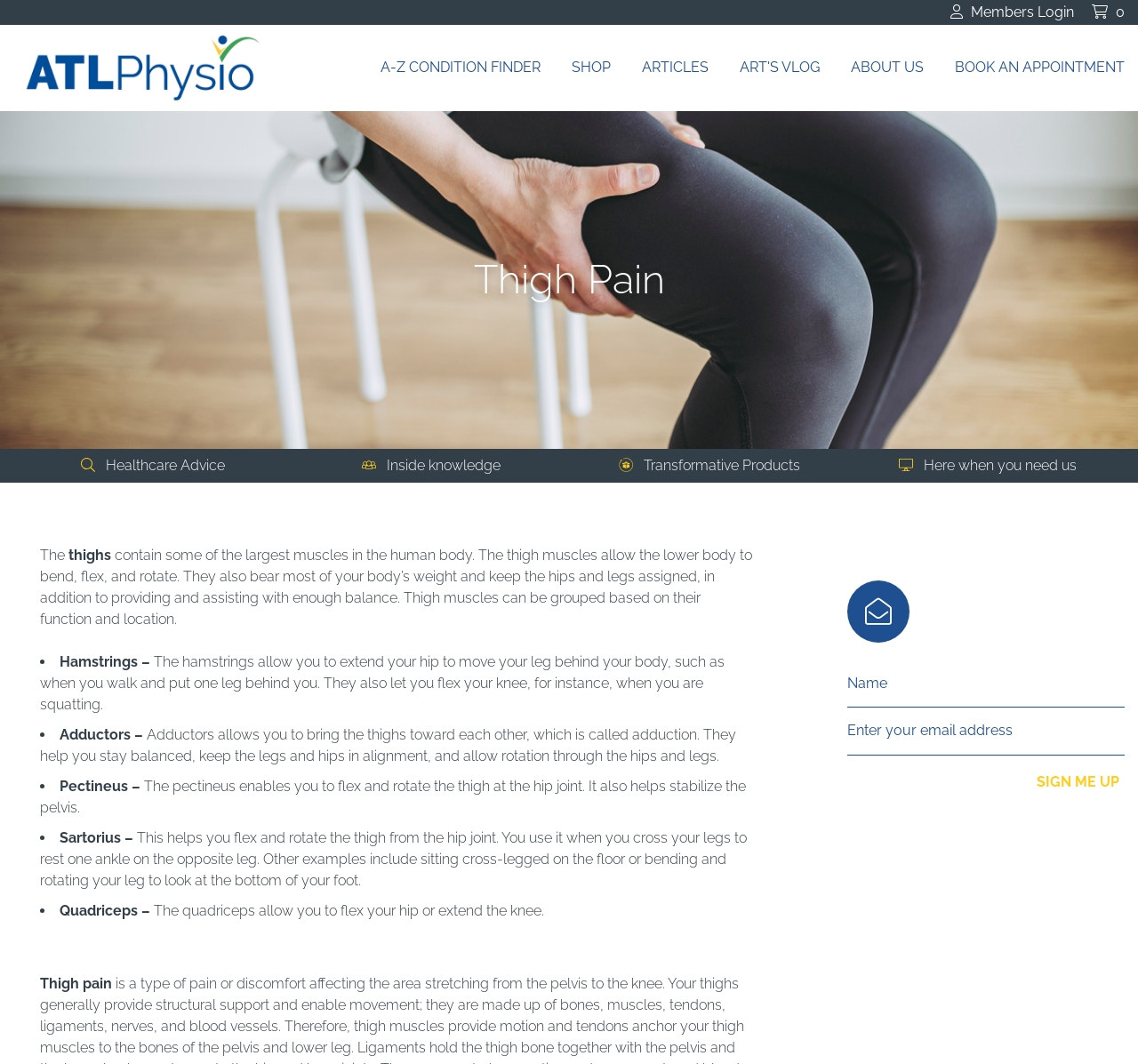Indicate the bounding box coordinates of the element that must be clicked to execute the instruction: "Go to Site Map". The coordinates should be given as four float numbers between 0 and 1, i.e., [left, top, right, bottom].

None